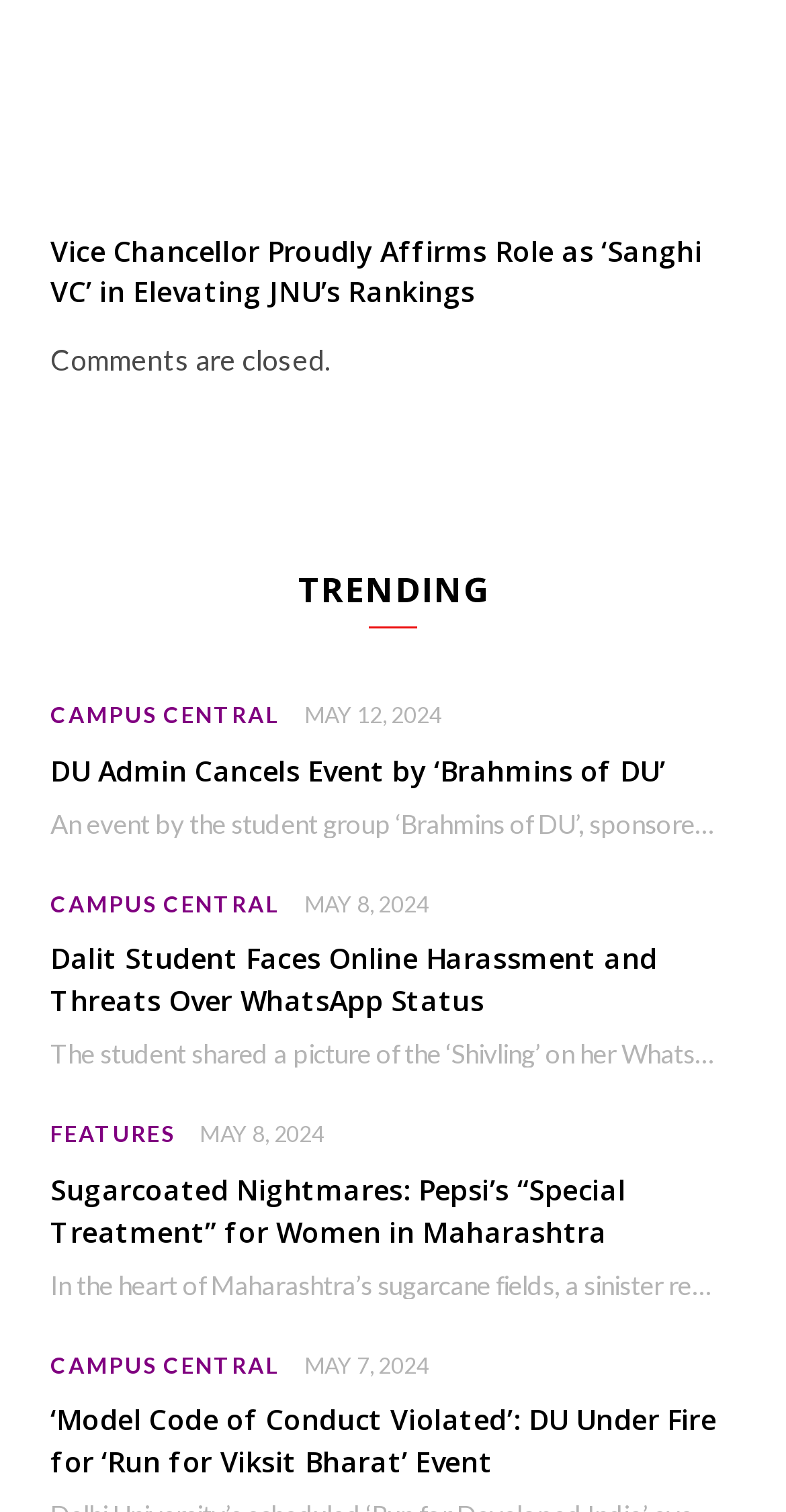Pinpoint the bounding box coordinates of the clickable area needed to execute the instruction: "visit the CAMPUS CENTRAL page". The coordinates should be specified as four float numbers between 0 and 1, i.e., [left, top, right, bottom].

[0.064, 0.464, 0.356, 0.481]